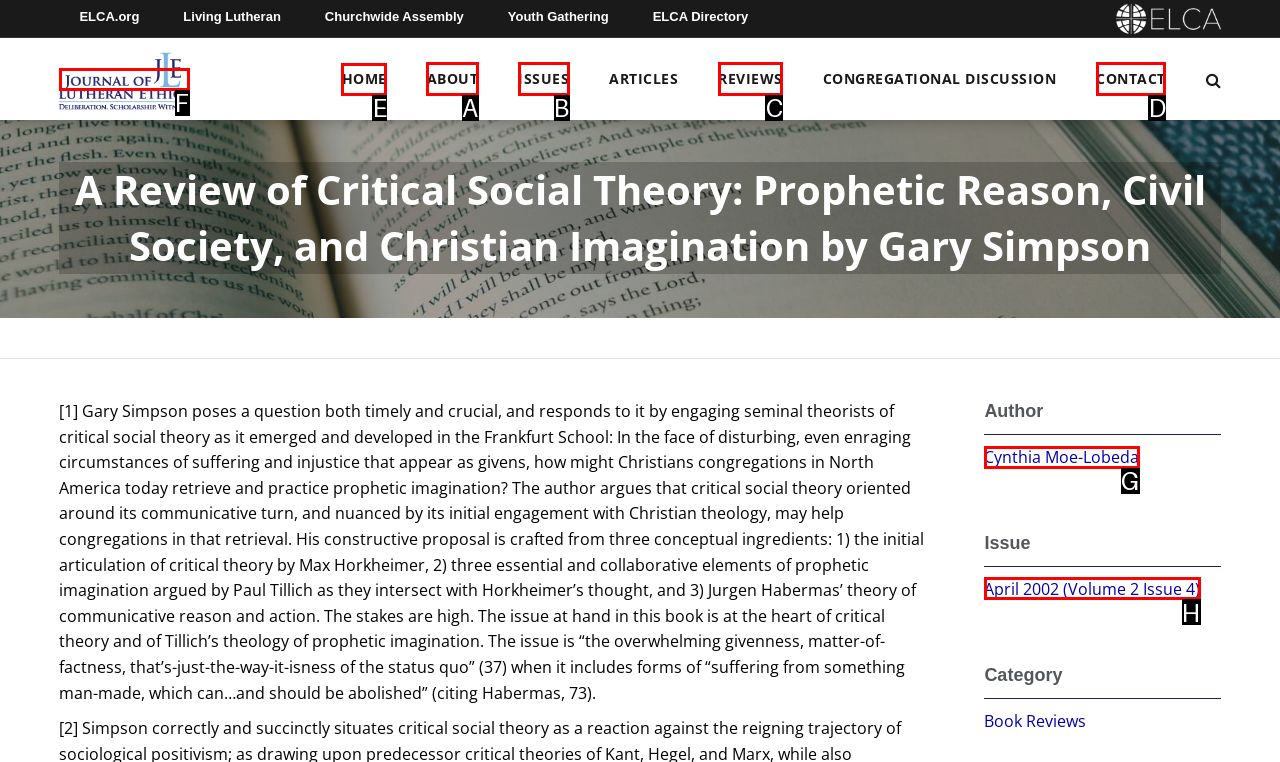Point out which UI element to click to complete this task: Click the HOME link
Answer with the letter corresponding to the right option from the available choices.

E